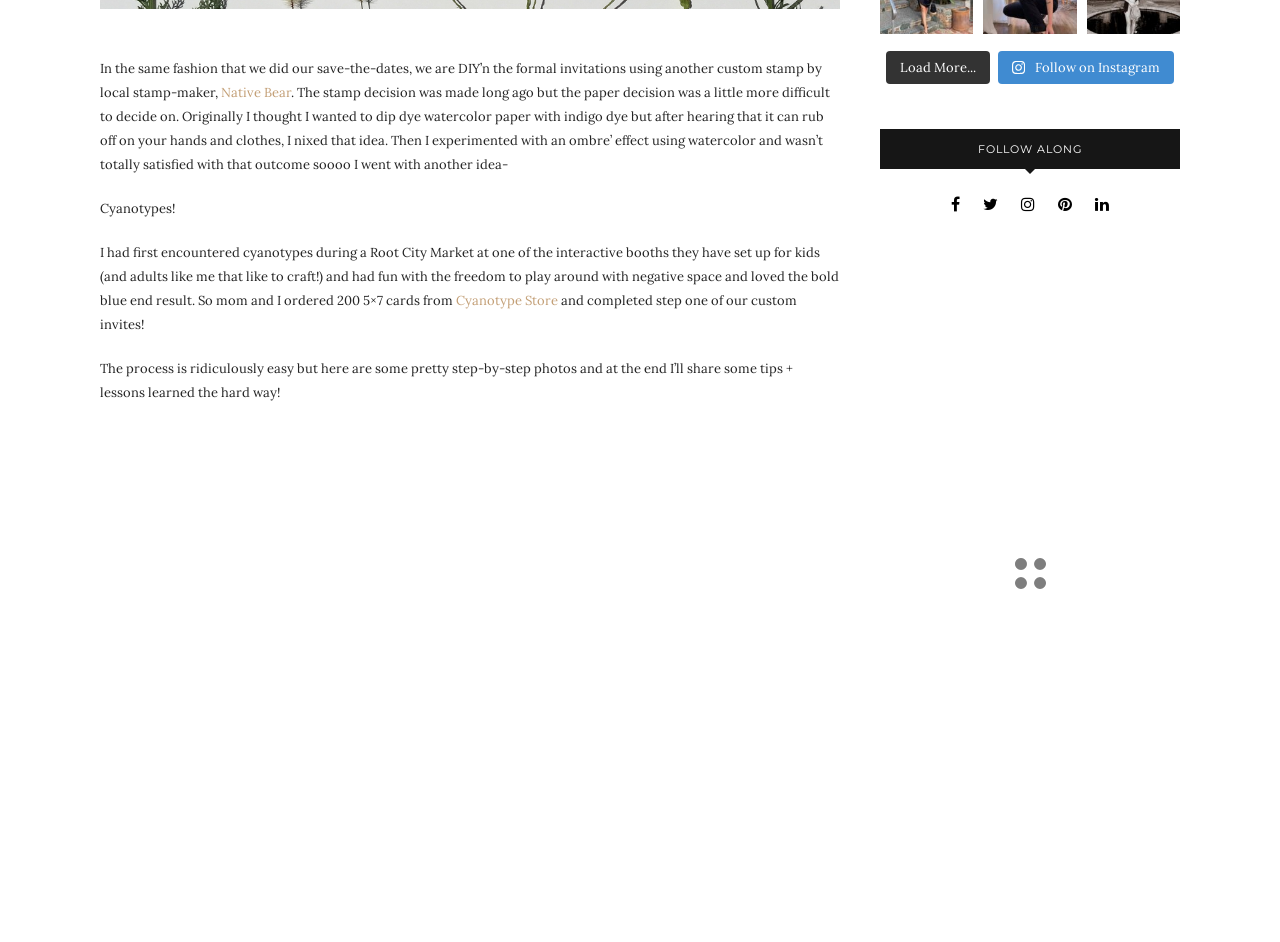Provide a short answer using a single word or phrase for the following question: 
What is the author sharing at the end of the post?

Tips and lessons learned